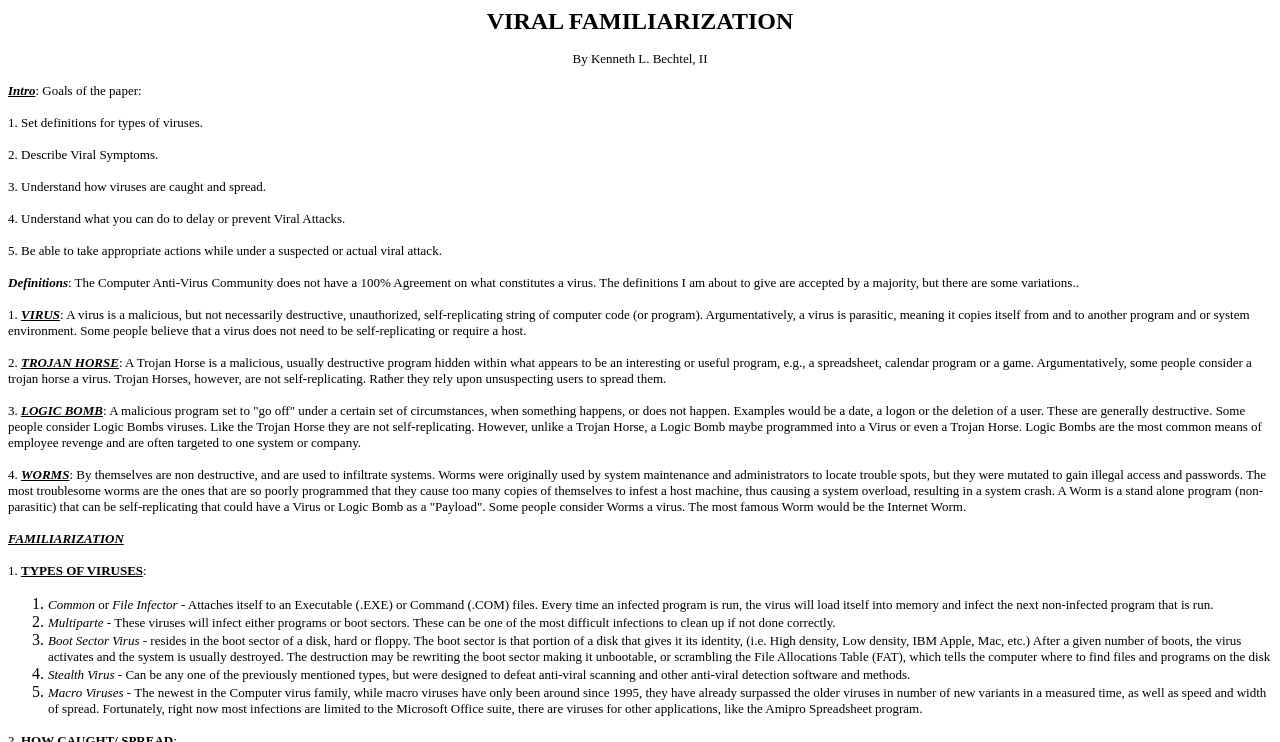Write an extensive caption that covers every aspect of the webpage.

The webpage is about Viral Familiarization, with the title "VIRAL FAMILIARIZATION" at the top. Below the title, there is a section with the author's name, "By Kenneth L. Bechtel, II". 

The main content of the webpage is divided into sections, with headings such as "Intro", "Definitions", and "FAMILIARIZATION". The "Intro" section lists five goals of the paper, including setting definitions for types of viruses, describing viral symptoms, and understanding how viruses are caught and spread.

The "Definitions" section provides detailed explanations of different types of viruses, including VIRUS, TROJAN HORSE, LOGIC BOMB, and WORMS. Each definition is numbered and includes a brief description of the type of virus.

The "FAMILIARIZATION" section is further divided into subtopics, including "TYPES OF VIRUSES". This section lists five types of viruses, including Common or File Infector, Multipartite, Boot Sector Virus, Stealth Virus, and Macro Viruses. Each type of virus is described in detail, including its characteristics and effects on computer systems.

Throughout the webpage, there are no images, but there are many blocks of text, with headings and subheadings to organize the content. The text is densely packed, with little whitespace between sections. The overall layout is structured, with clear headings and concise text.